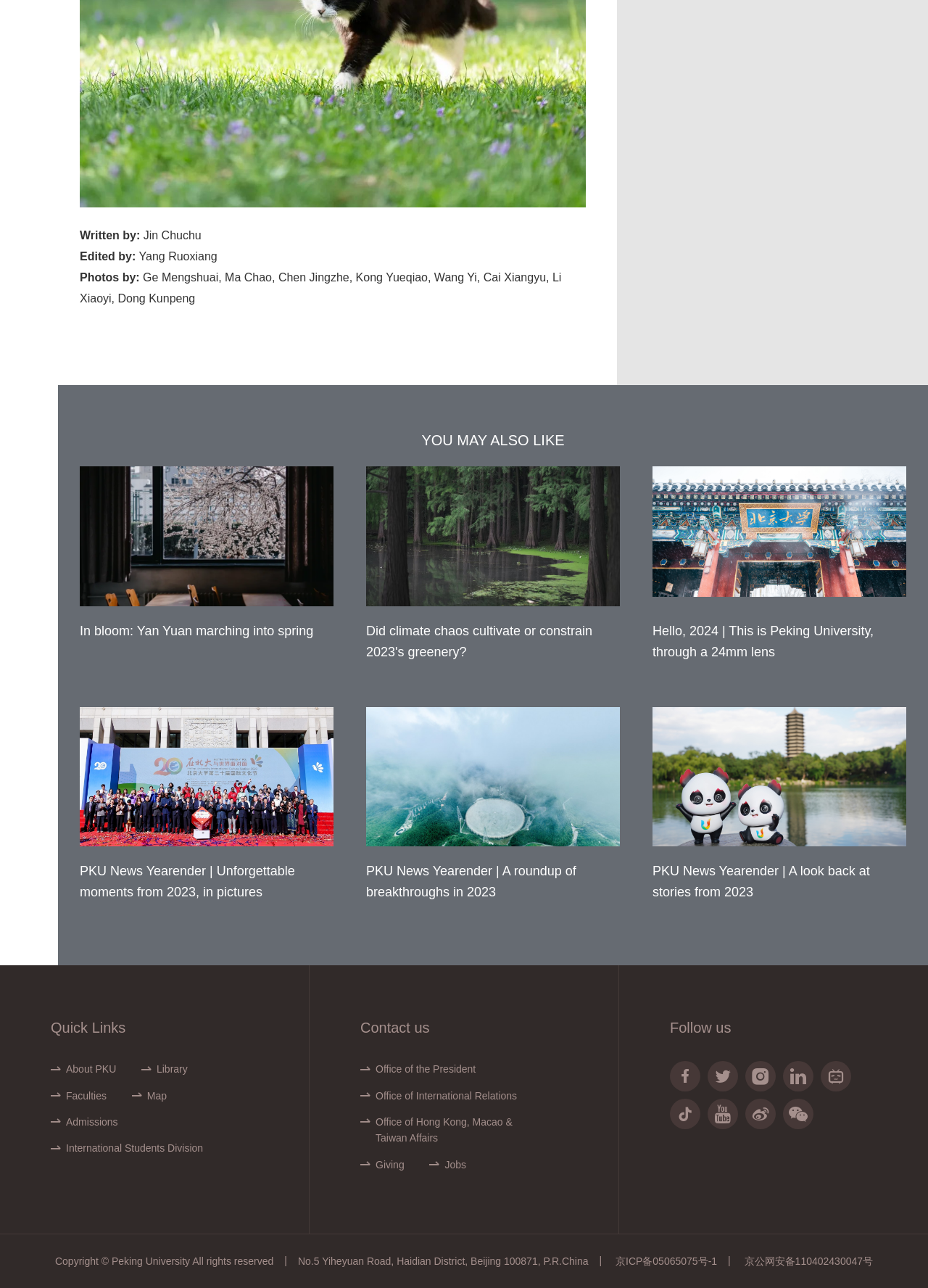Kindly determine the bounding box coordinates for the clickable area to achieve the given instruction: "View 'PKU News Yearender | Unforgettable moments from 2023, in pictures'".

[0.086, 0.668, 0.359, 0.716]